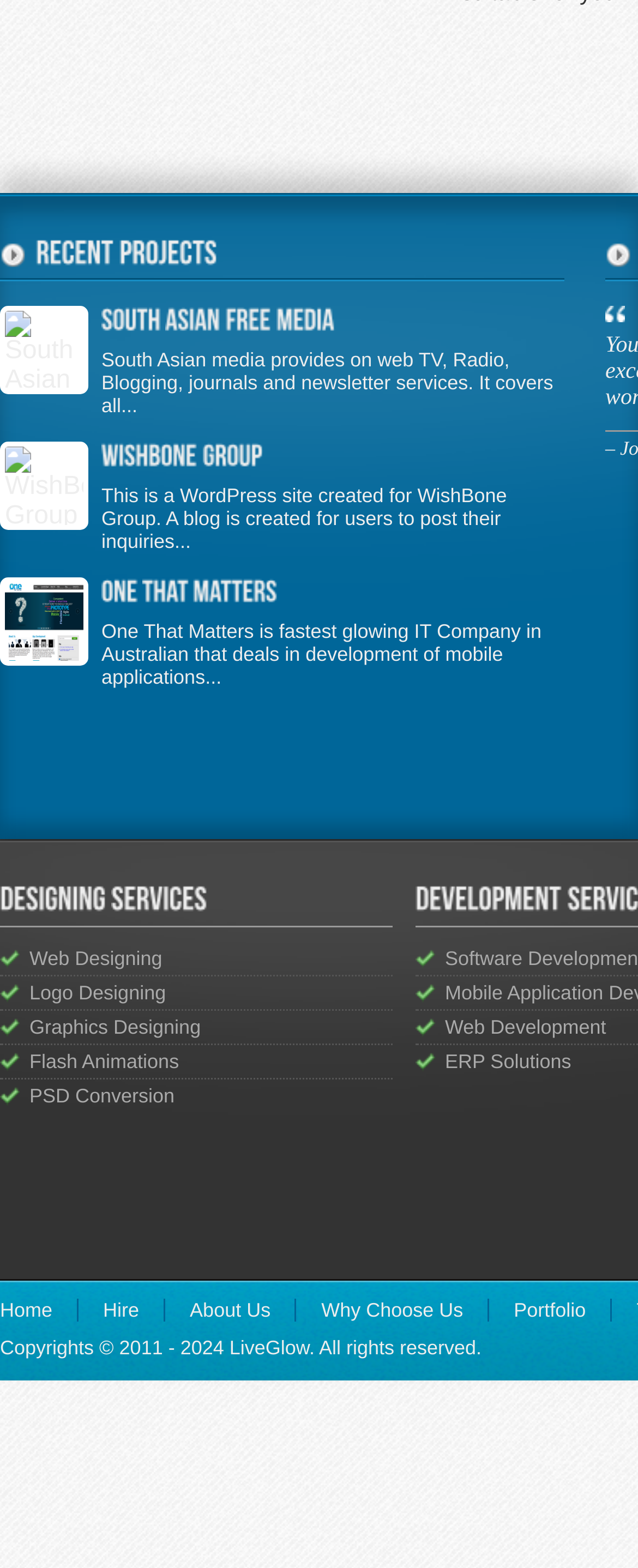How many designing services are listed?
Please respond to the question with a detailed and well-explained answer.

The designing services listed are 'Web Designing', 'Logo Designing', 'Graphics Designing', 'Flash Animations', and 'PSD Conversion', which are all links under the heading 'Designing Services'.